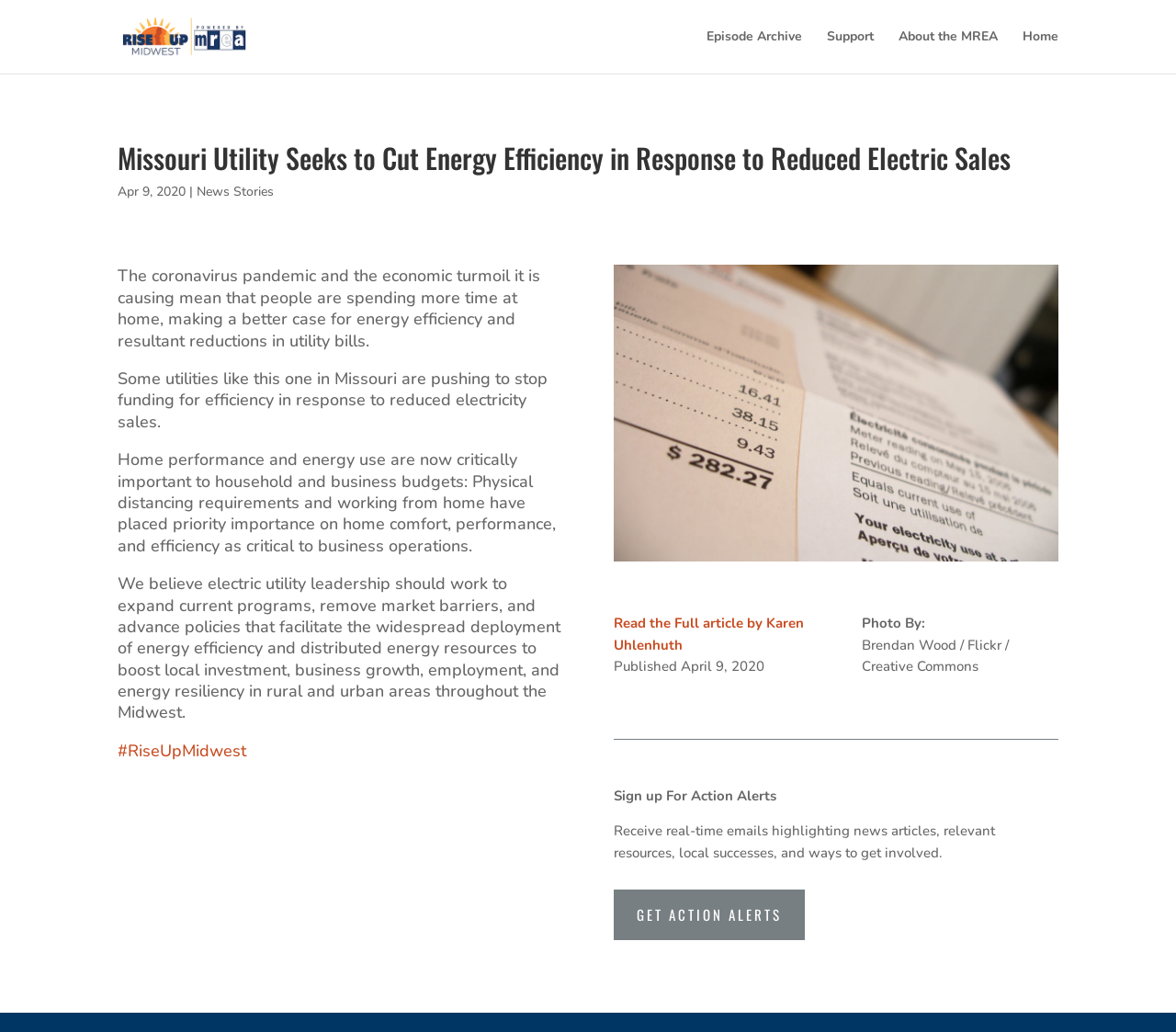Create a full and detailed caption for the entire webpage.

The webpage appears to be an article from Rise Up Midwest, a news organization focused on energy efficiency and environmental issues. At the top of the page, there is a logo and a link to the organization's homepage, accompanied by several navigation links, including "Episode Archive", "Support", "About the MREA", and "Home".

Below the navigation links, the article's title, "Missouri Utility Seeks to Cut Energy Efficiency in Response to Reduced Electric Sales", is prominently displayed in a large font. The title is followed by the publication date, "Apr 9, 2020", and a category label, "News Stories".

The article's content is divided into several paragraphs, which discuss the impact of the coronavirus pandemic on energy efficiency and utility bills. The text explains how some utilities, like the one in Missouri, are pushing to stop funding for efficiency in response to reduced electricity sales, and argues that this approach is misguided.

The article also includes a call to action, urging electric utility leadership to expand current programs and advance policies that facilitate the widespread deployment of energy efficiency and distributed energy resources.

At the bottom of the page, there is a link to read the full article, accompanied by a photo credit and a brief description of the image. Additionally, there is a section promoting action alerts, where users can sign up to receive real-time emails highlighting news articles, relevant resources, and ways to get involved.

Overall, the webpage is focused on presenting a news article and promoting engagement with the organization's mission and activities.